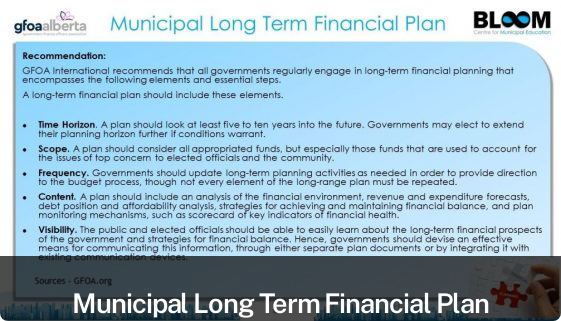Describe the image with as much detail as possible.

The image titled "Municipal Long Term Financial Plan" is a detailed infographic that outlines crucial recommendations for governmental financial planning. Emphasizing the importance of engaging in long-term financial strategies, the document highlights six essential elements that should be included in such plans.

Key points discussed in the infographic include:

1. **Time Horizon**: Governments are advised to consider a planning horizon of at least five to ten years to accommodate future conditions.
2. **Scope**: The plan should account for all appropriated funds, especially those necessary for addressing concerns relevant to officials and the community.
3. **Frequency**: Regular updates to long-term planning activities are essential to align with changing circumstances, particularly in relation to budget processes.
4. **Analysis**: Analyzing financial conditions, including revenue and expenditure forecasts, is crucial for understanding fiscal health and ensuring financial sustainability.
5. **Visibility**: The visibility of the financial plan is important for public officials and citizens, fostering better communication around financial strategies and objectives.

This structured approach aids in strategic planning, enhancing transparency, and ensuring that financial decisions are well-informed and aligned with both current and future needs. The overall aim is to promote responsible financial management within municipal governments, supported by the framework provided by GFOA International.